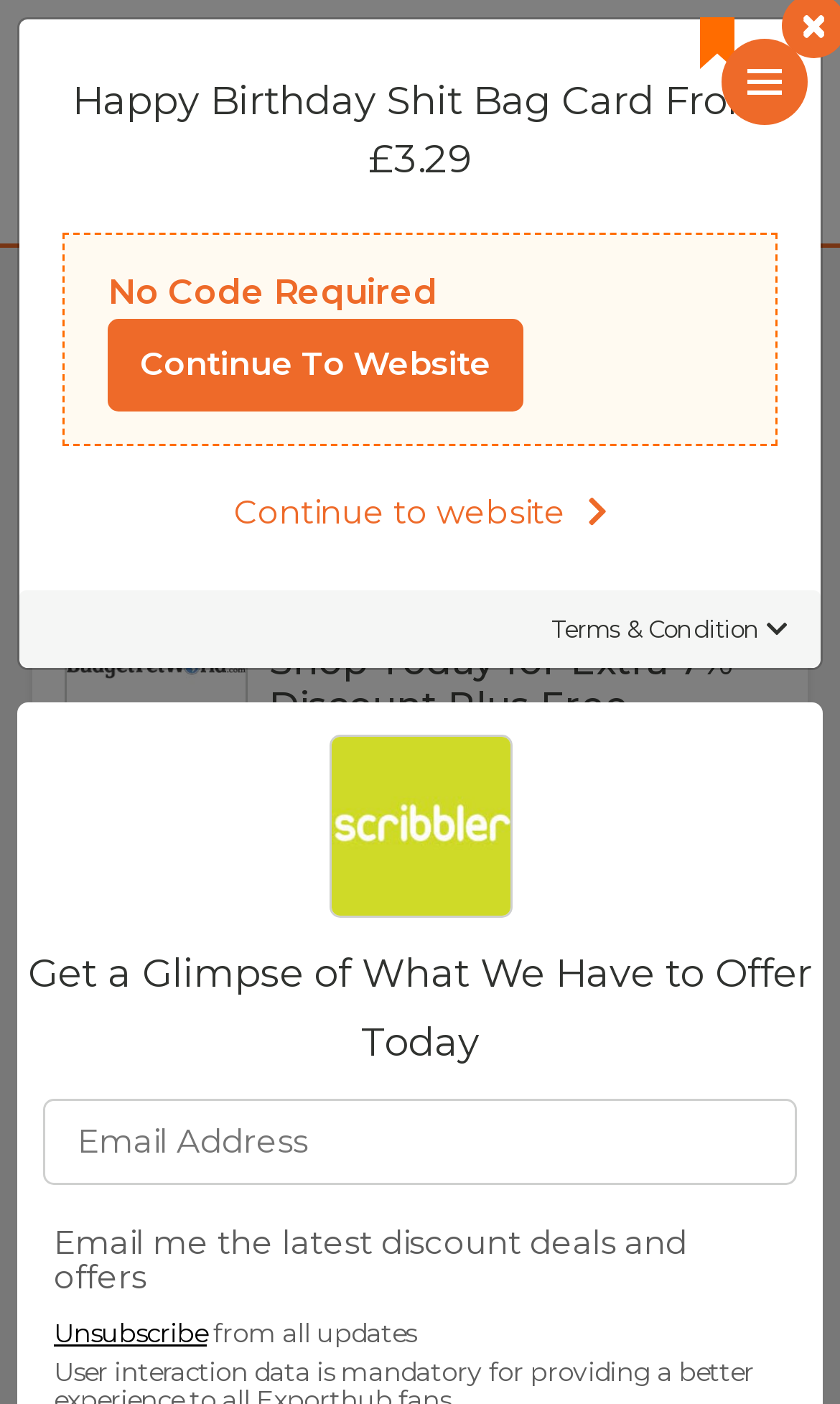For the element described, predict the bounding box coordinates as (top-left x, top-left y, bottom-right x, bottom-right y). All values should be between 0 and 1. Element description: Get Code

[0.077, 0.611, 0.923, 0.672]